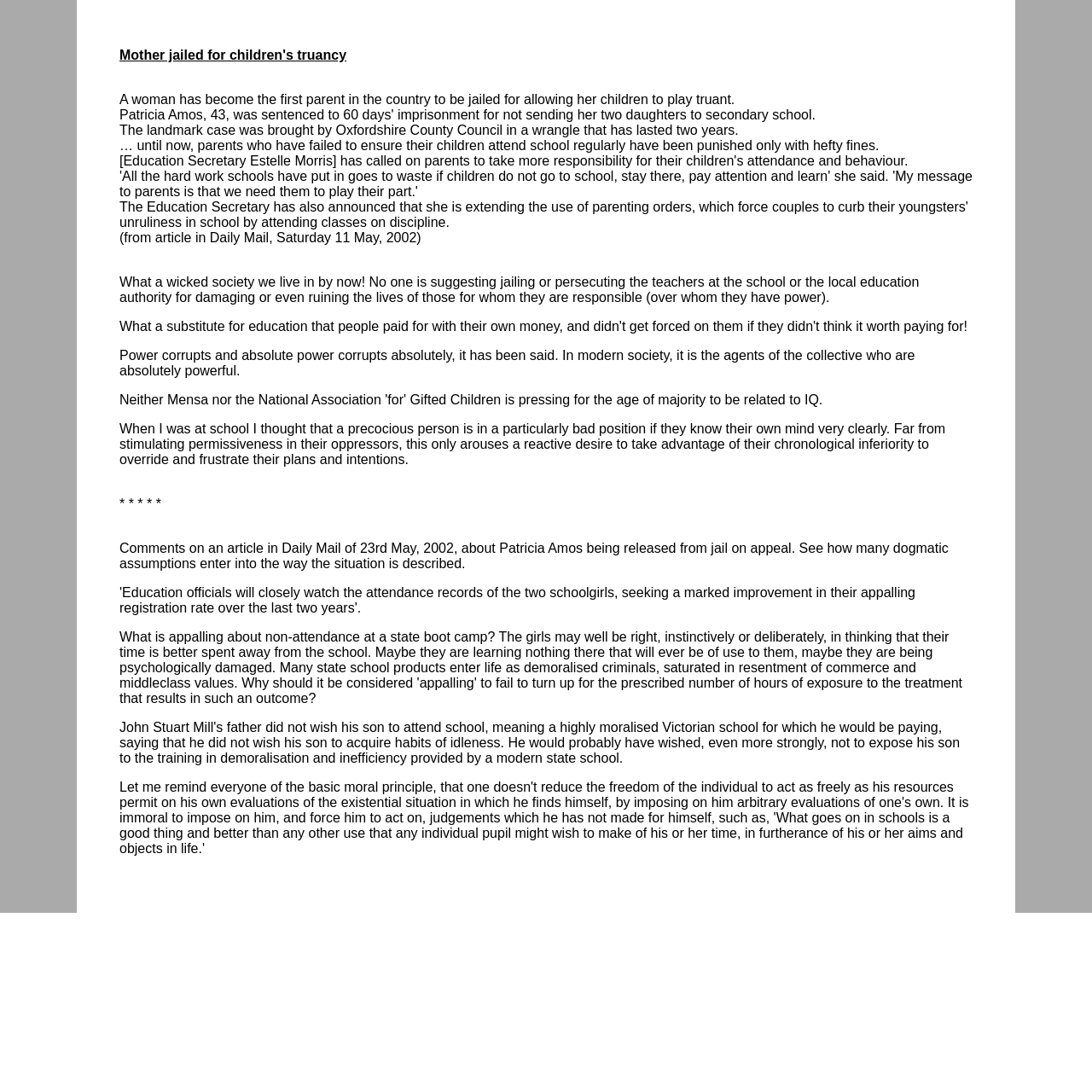Is the article a personal opinion or a news report?
Please give a detailed and elaborate answer to the question.

The article appears to be a personal opinion piece rather than a news report, as it includes the author's personal thoughts and reflections on the issue of truancy and the education system, rather than a straightforward report of the news.